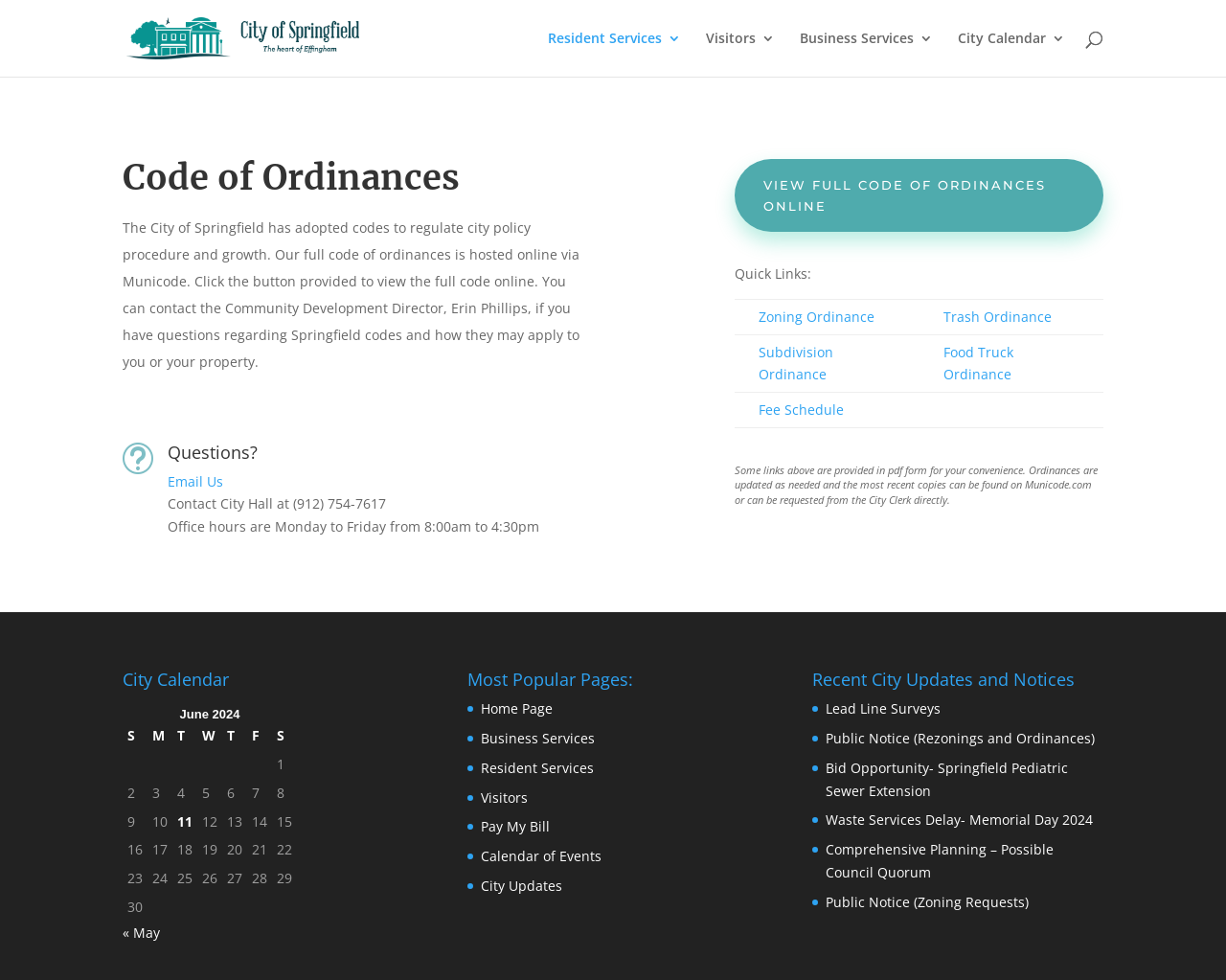Point out the bounding box coordinates of the section to click in order to follow this instruction: "Click the 'VIEW FULL CODE OF ORDINANCES ONLINE' button".

[0.599, 0.162, 0.9, 0.237]